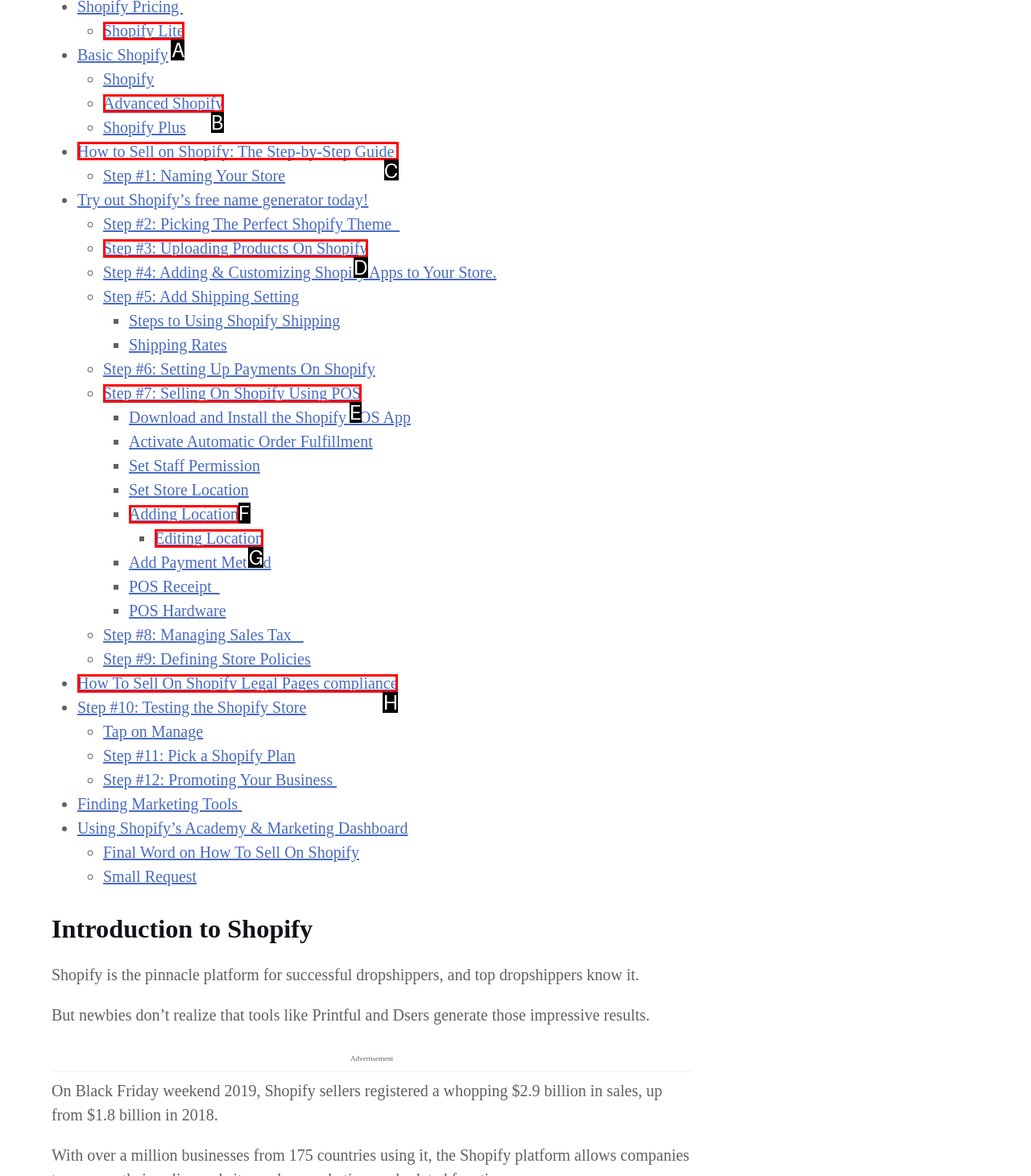Which option should I select to accomplish the task: Read 'How to Sell on Shopify: The Step-by-Step Guide'? Respond with the corresponding letter from the given choices.

C